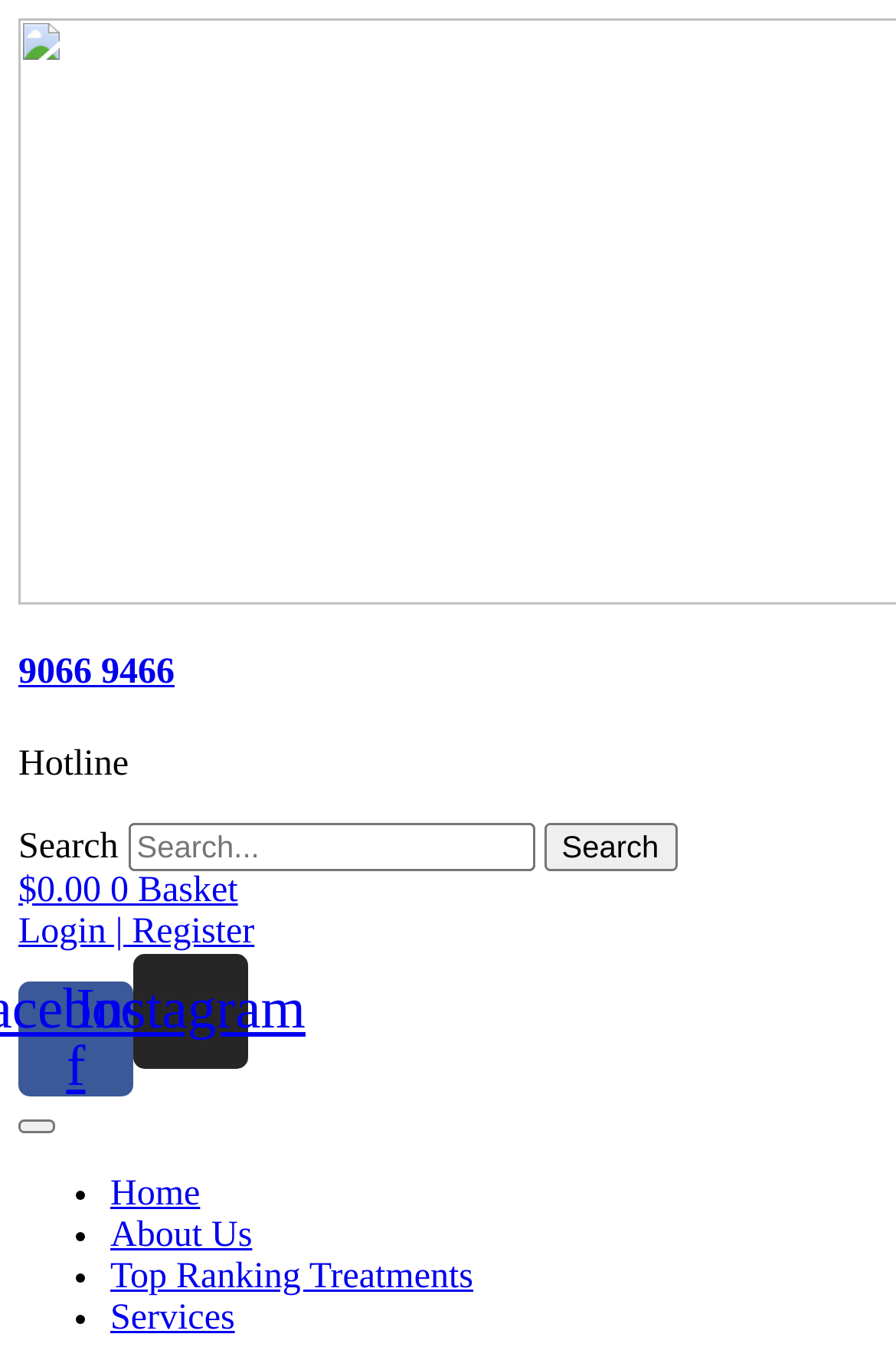Please determine the bounding box coordinates of the clickable area required to carry out the following instruction: "Click on hotline". The coordinates must be four float numbers between 0 and 1, represented as [left, top, right, bottom].

[0.021, 0.552, 0.144, 0.581]